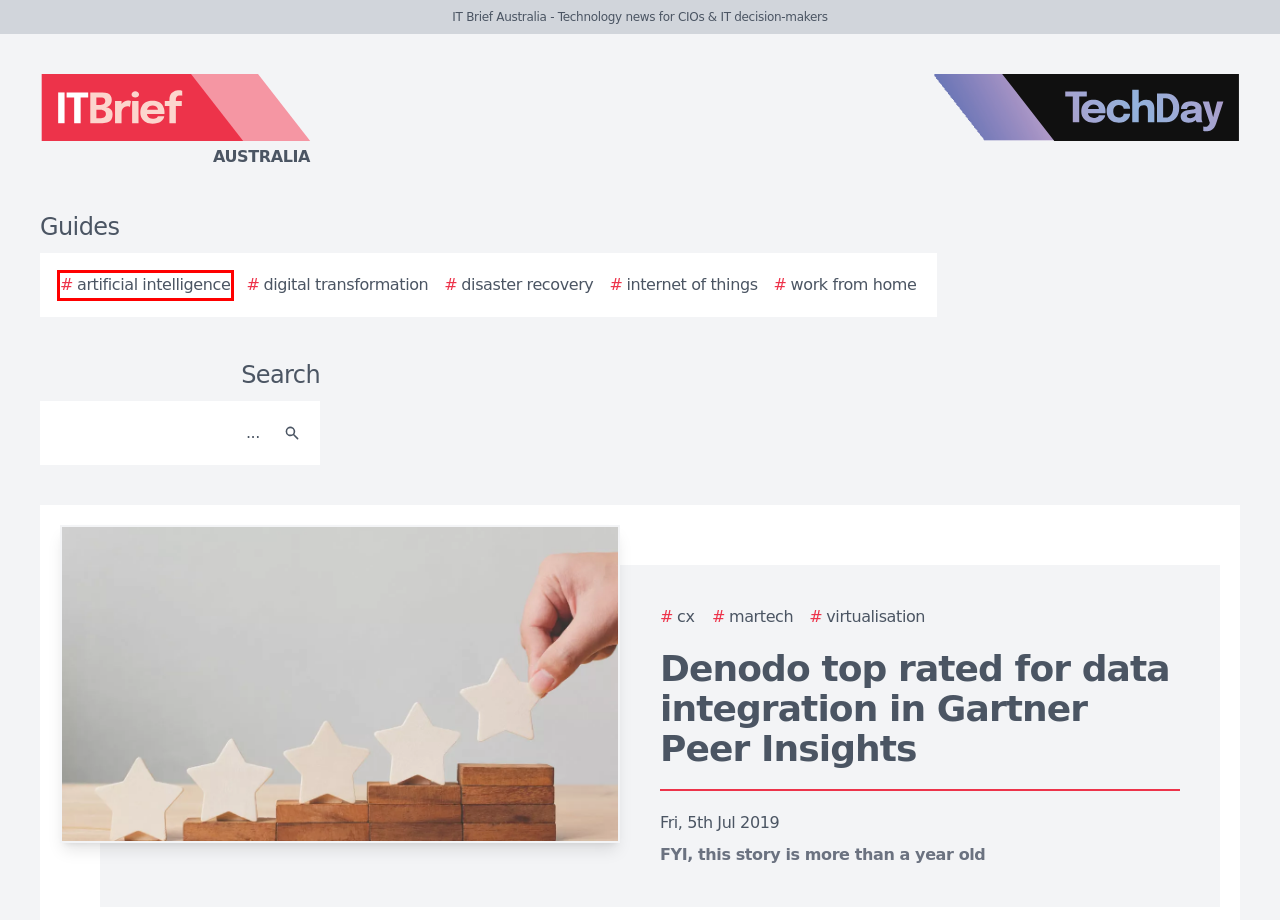Examine the screenshot of a webpage with a red bounding box around an element. Then, select the webpage description that best represents the new page after clicking the highlighted element. Here are the descriptions:
A. The 2024 Ultimate Guide to Virtualisation
B. The 2024 Ultimate Guide to Work from Home
C. The 2024 Ultimate Guide to Marketing Technologies
D. TechDay Australia - Australia's technology news network
E. The 2024 Ultimate Guide to Digital Transformation
F. The 2024 Ultimate Guide to Customer Experience
G. The 2024 Ultimate Guide to Artificial Intelligence
H. TelcoNews Australia - Media kit

G